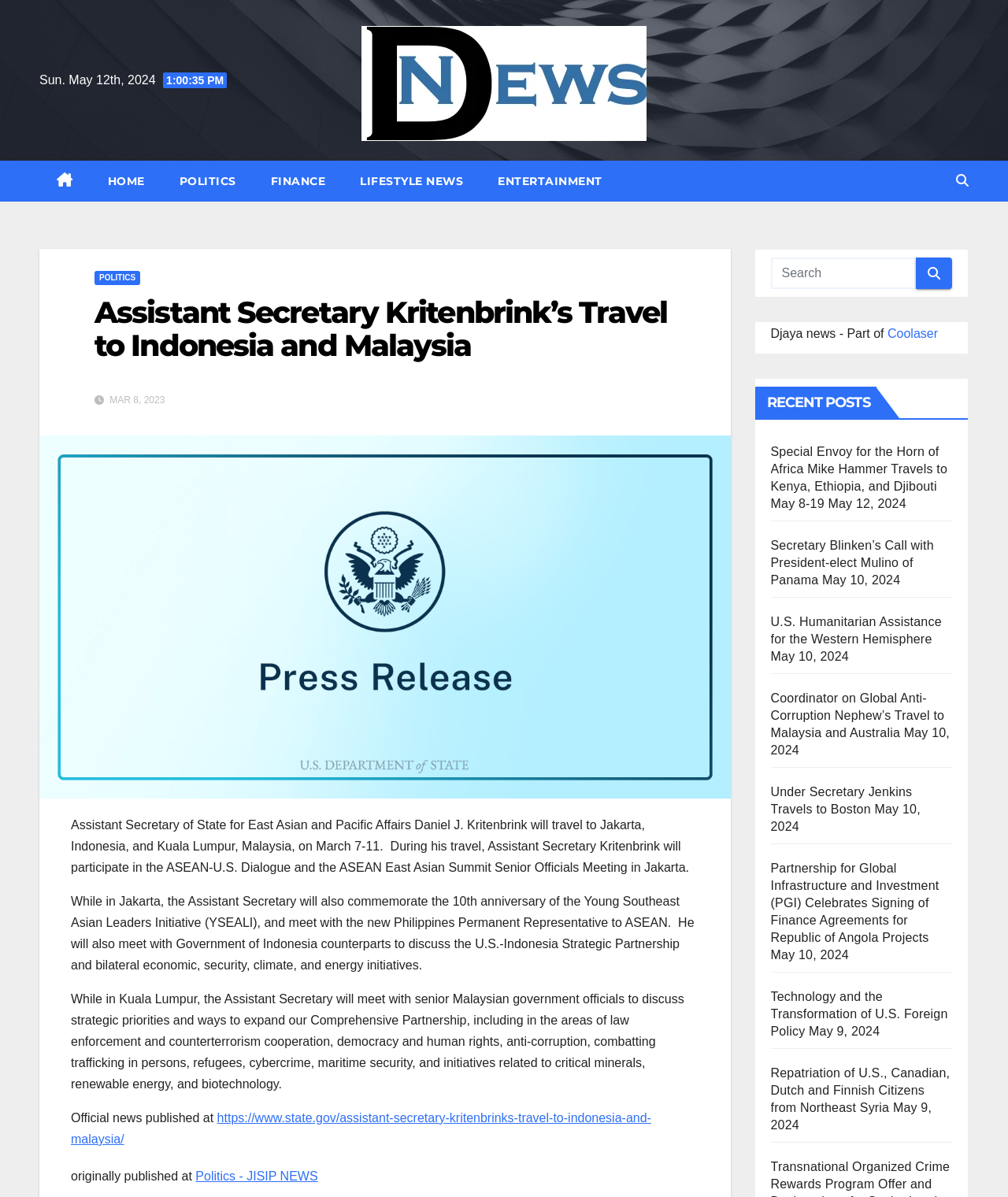Please identify the bounding box coordinates of the element's region that should be clicked to execute the following instruction: "View the 'RECENT POSTS'". The bounding box coordinates must be four float numbers between 0 and 1, i.e., [left, top, right, bottom].

[0.749, 0.323, 0.869, 0.349]